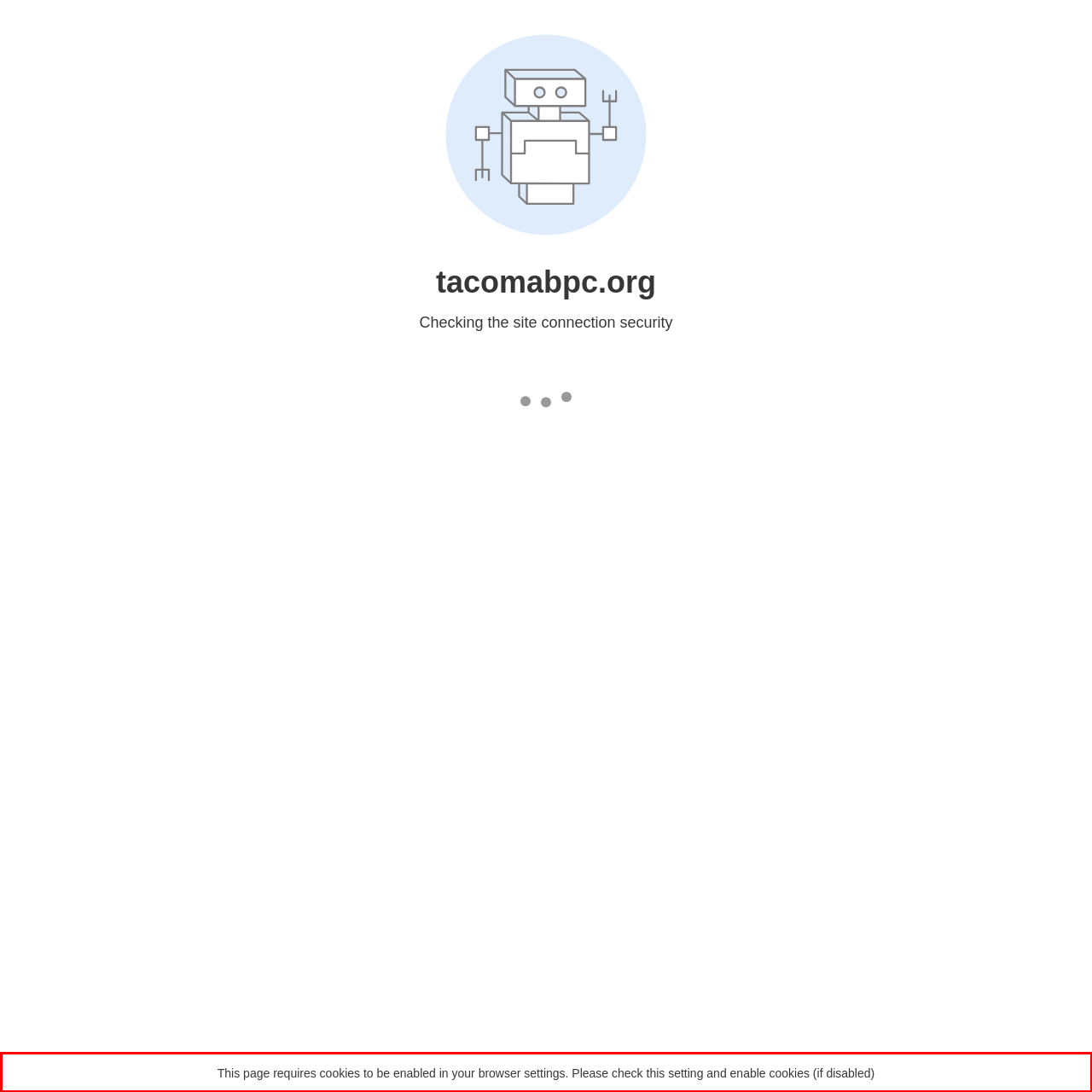Analyze the screenshot of the webpage that features a red bounding box and recognize the text content enclosed within this red bounding box.

This page requires cookies to be enabled in your browser settings. Please check this setting and enable cookies (if disabled)